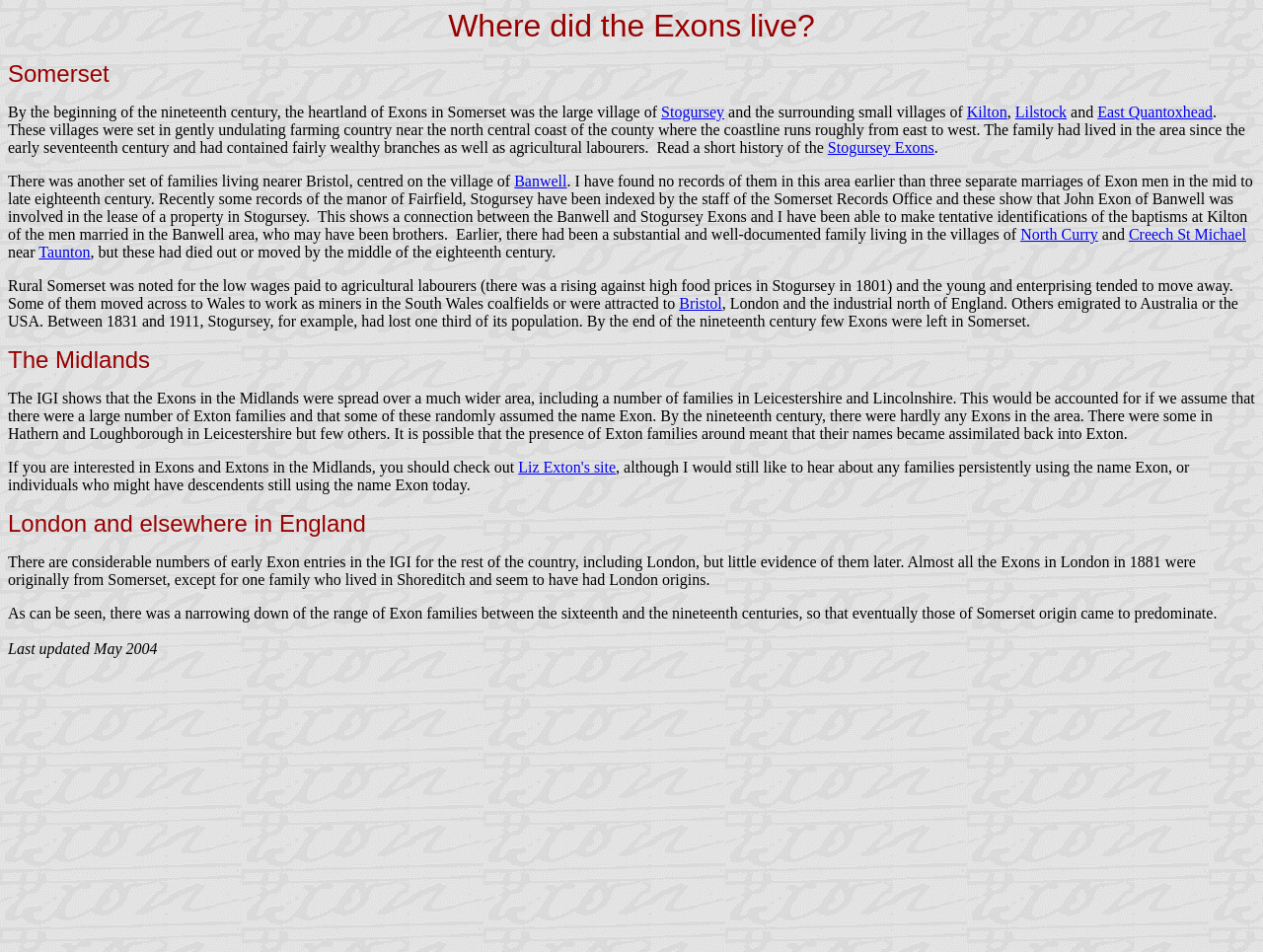What happened to the Exon population in Stogursey between 1831 and 1911?
Based on the image, give a one-word or short phrase answer.

Lost one third of its population